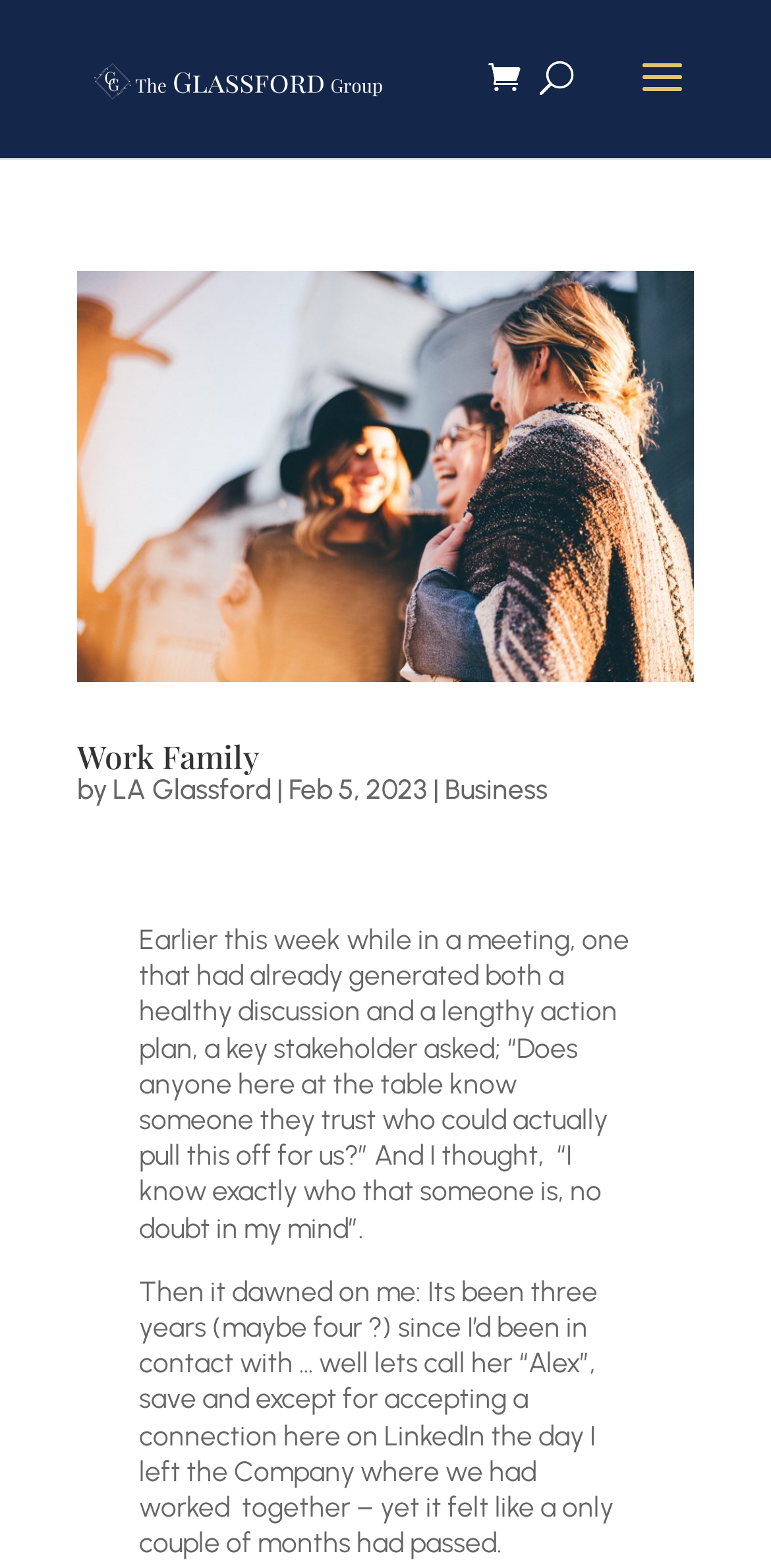What is the topic of the article?
Kindly give a detailed and elaborate answer to the question.

The topic of the article can be determined by looking at the heading element 'Work Family' which is located below the search bar. This heading is also accompanied by an image and a link with the same text.